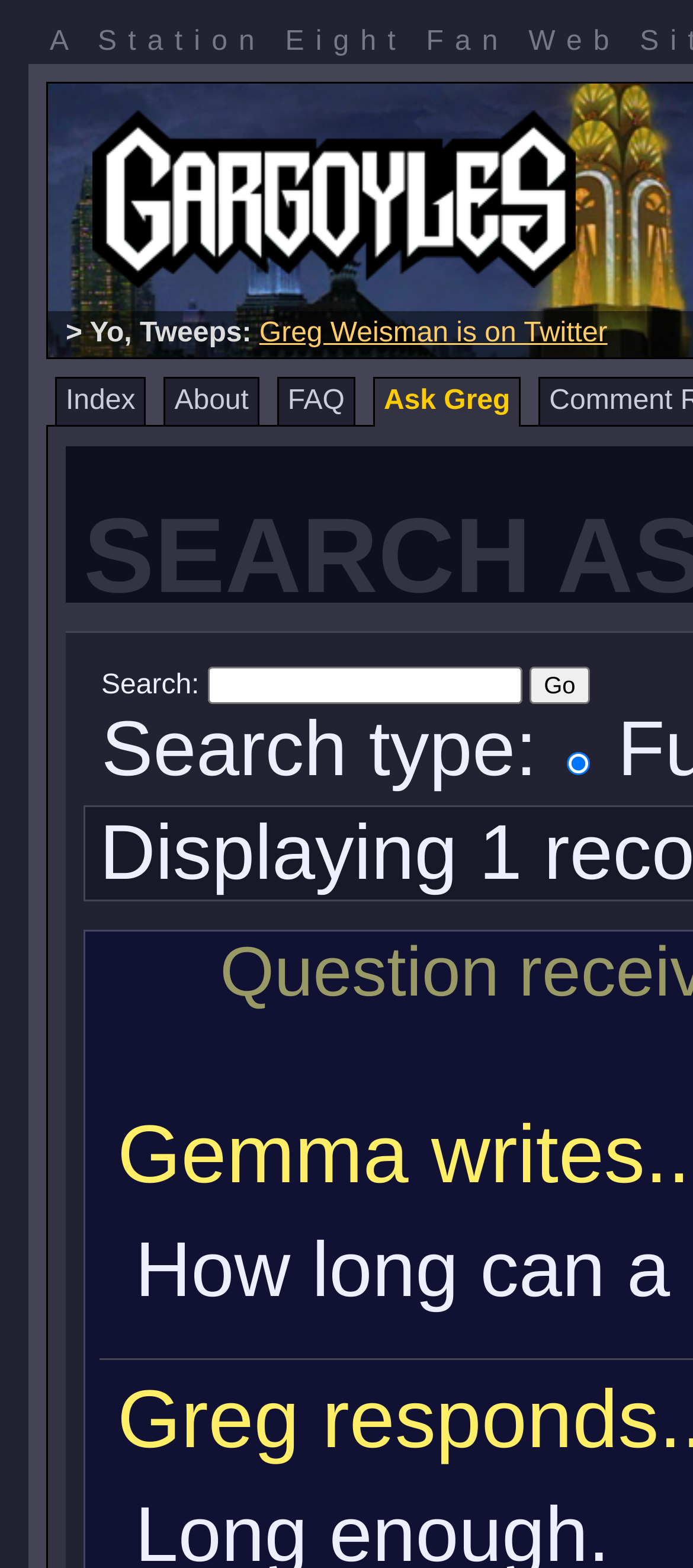What is the image at the top of the page?
Please answer using one word or phrase, based on the screenshot.

Gargoyles